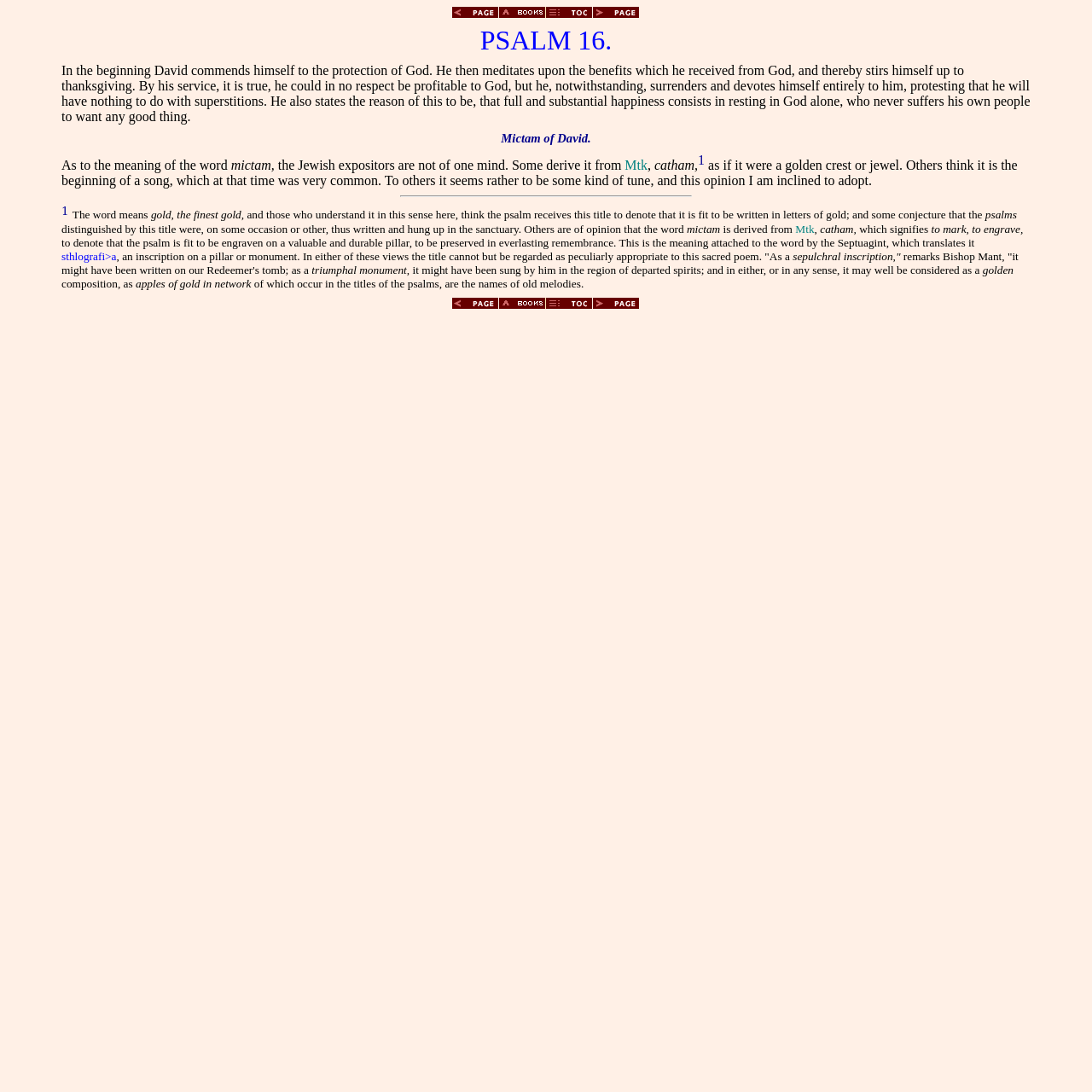What is the title of the psalm?
Answer the question with a single word or phrase, referring to the image.

Psalm 16